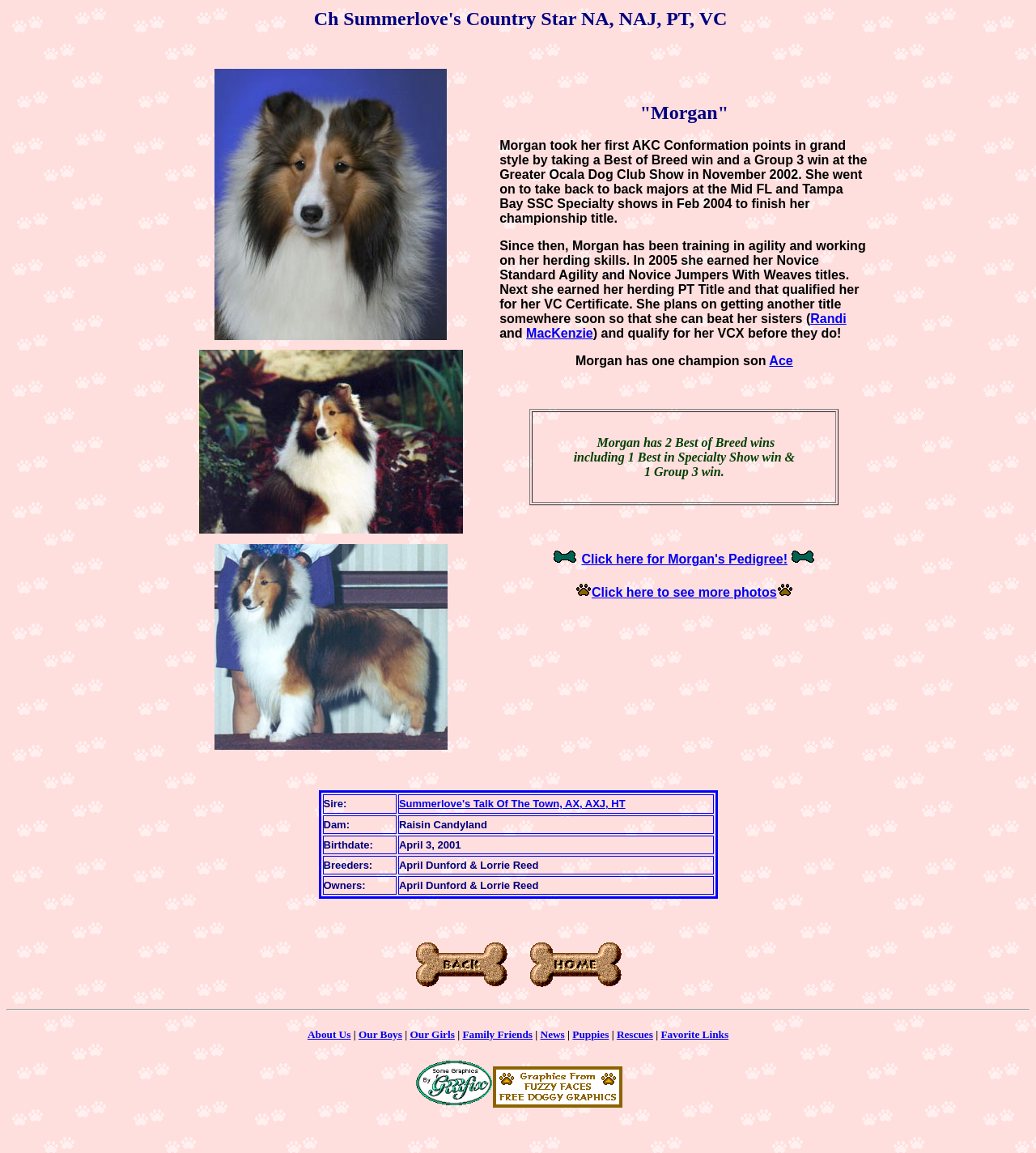Can you pinpoint the bounding box coordinates for the clickable element required for this instruction: "Check Morgan's information"? The coordinates should be four float numbers between 0 and 1, i.e., [left, top, right, bottom].

[0.311, 0.689, 0.689, 0.706]